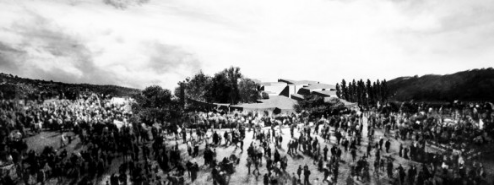Convey a detailed narrative of what is depicted in the image.

The image depicts a striking black-and-white scene capturing a large gathering of people, likely signifying a significant event or demonstration. The crowd is densely packed, illustrating a sense of unity and movement, with individuals visible among the throngs. In the background, an architectural structure can be seen, possibly symbolizing a cultural or historical reference related to the gathered individuals. The overall atmosphere conveys a sense of shared purpose and collective action, aligning with themes of resilience and community often associated with moments like Nakba Day, as referenced in the surrounding article. This visual representation emphasizes both the scale of the gathering and the emotional weight of the occasion, evoking a powerful connection to the concerns and aspirations of the community involved.